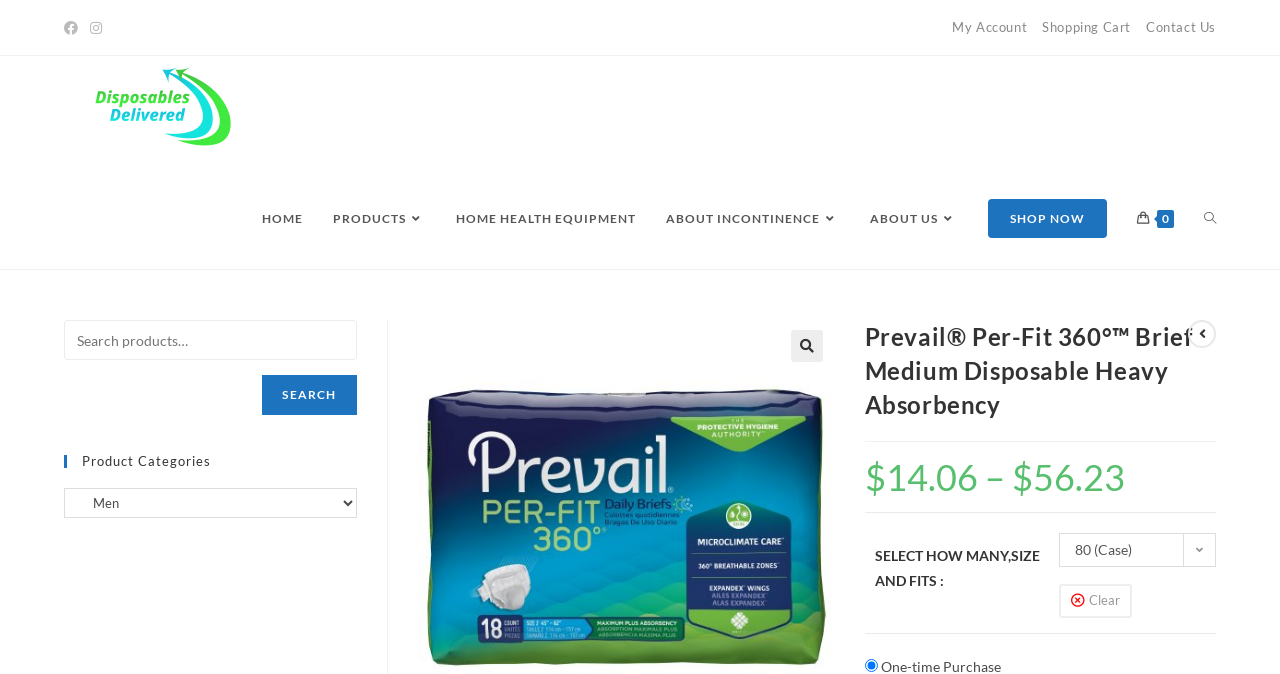What is the purpose of the search box in the sidebar?
Please answer the question with a detailed response using the information from the screenshot.

I found the search box element with ID 375, which is located within a complementary element with the text content 'Primary Sidebar', and is accompanied by a button element with the text content 'SEARCH', indicating that it is used to search the website.